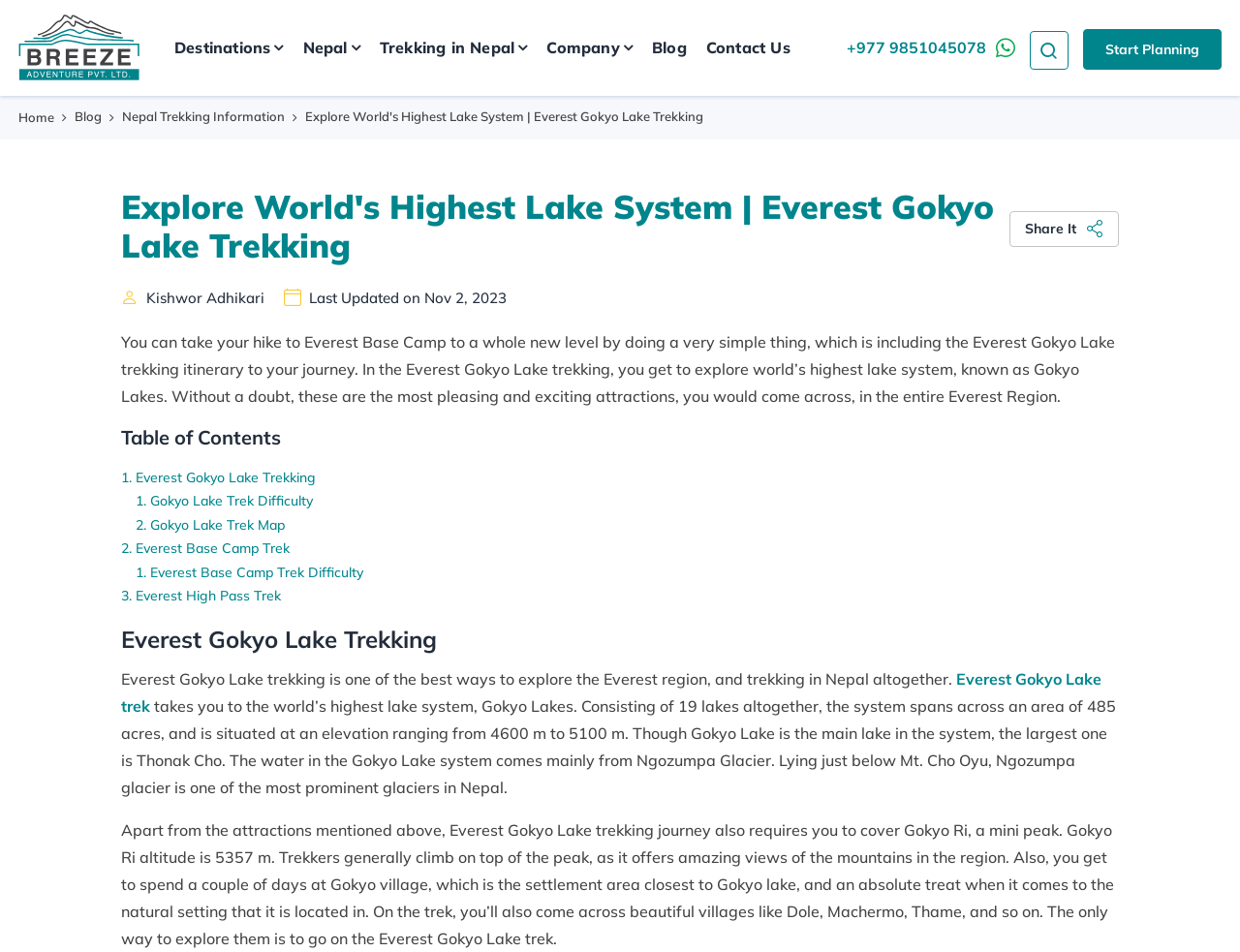Illustrate the webpage thoroughly, mentioning all important details.

The webpage is about Everest Gokyo Lake trekking, a popular trekking route in Nepal. At the top, there is a navigation bar with links to "Destinations", "Nepal", "Trekking in Nepal", "Company", "Blog", and "Contact Us". On the right side of the navigation bar, there is a search icon and a "Start Planning" button.

Below the navigation bar, there is a breadcrumb navigation section with links to "Home", "Blog", and "Nepal Trekking Information". The main heading "Explore World's Highest Lake System | Everest Gokyo Lake Trekking" is displayed prominently.

The article starts with an introduction to Everest Gokyo Lake trekking, which takes you to the world's highest lake system, Gokyo Lakes. The text explains that this trekking route is an excellent way to explore the Everest region and trekking in Nepal.

A table of contents is provided, with links to different sections of the article, including "Everest Gokyo Lake Trekking", "Gokyo Lake Trek Difficulty", "Gokyo Lake Trek Map", "Everest Base Camp Trek", and "Everest High Pass Trek".

The article continues with a detailed description of the Everest Gokyo Lake trekking journey, including the attractions, such as Gokyo Lakes, Gokyo Ri, and the villages of Dole, Machermo, Thame, and Gokyo. The text also provides information about the trek's difficulty, map, and other relevant details.

Throughout the article, there are several links to related topics, such as Everest Base Camp Trek and Everest High Pass Trek, which provide additional information for readers interested in trekking in Nepal.